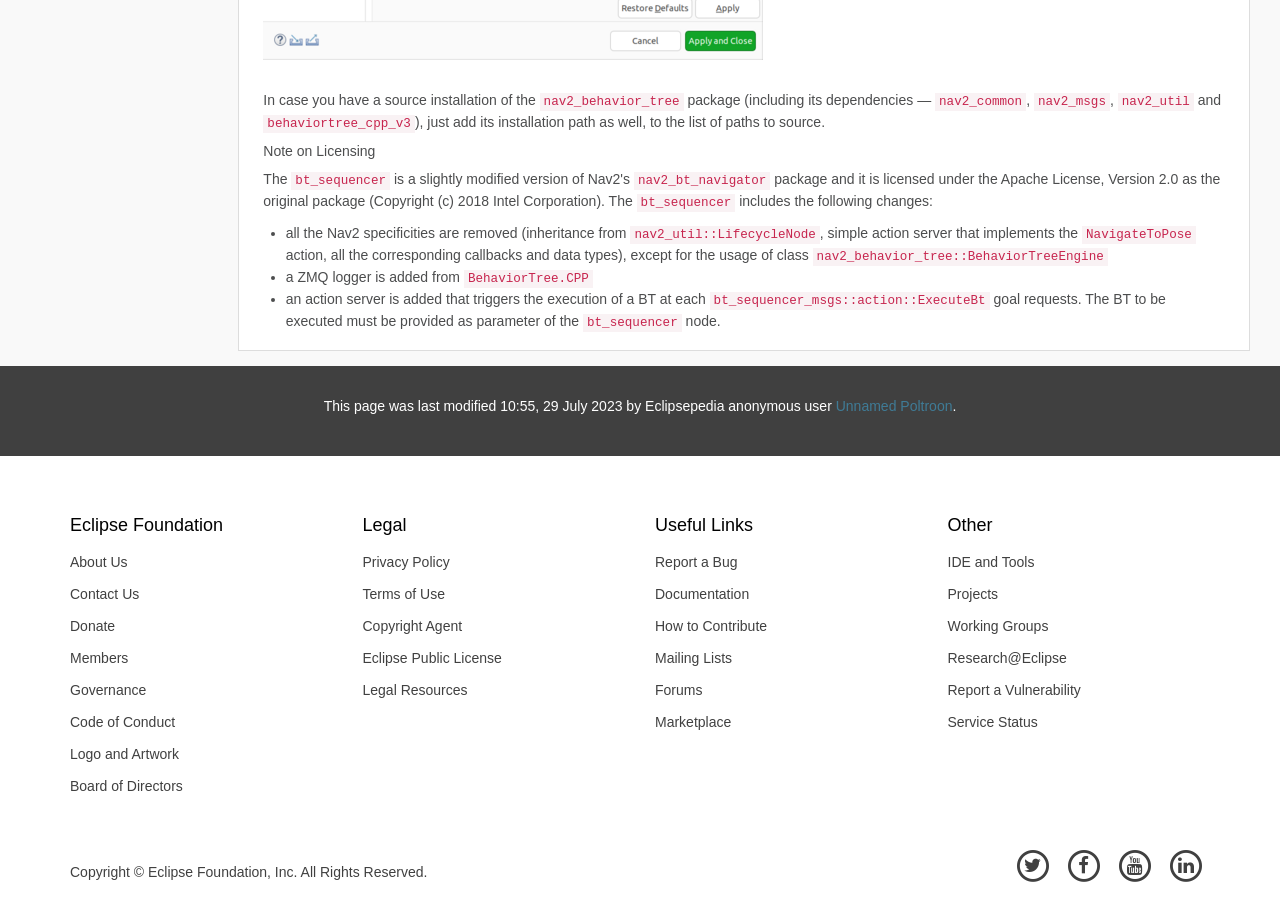Analyze the image and deliver a detailed answer to the question: What is the last modification date of this webpage?

The last modification date of this webpage is mentioned at the bottom of the page as 'This page was last modified 10:55, 29 July 2023 by Eclipsepedia anonymous user'.